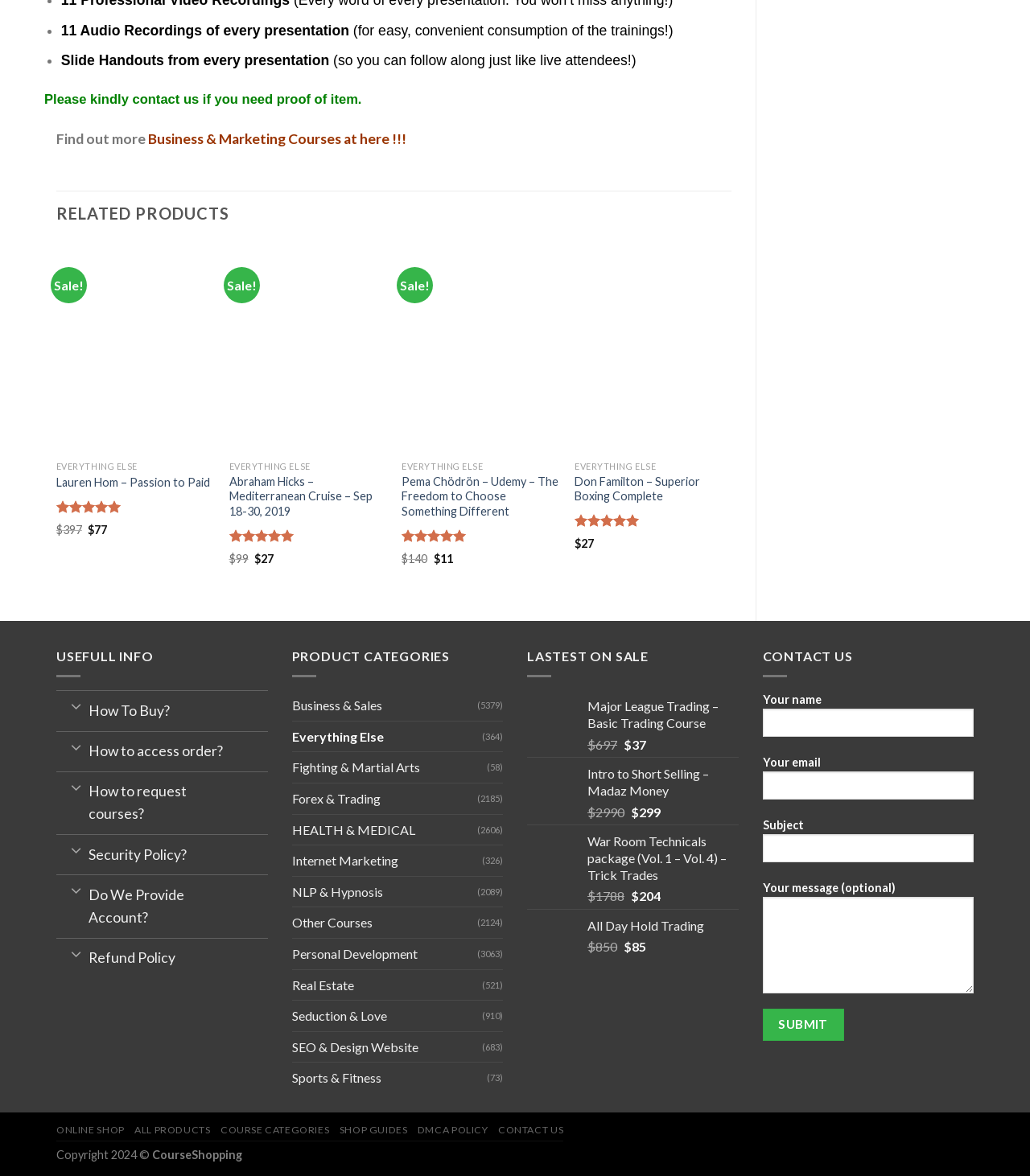Please find and report the bounding box coordinates of the element to click in order to perform the following action: "Add 'Abraham Hicks – Mediterranean Cruise – Sep 18-30, 2019' to cart". The coordinates should be expressed as four float numbers between 0 and 1, in the format [left, top, right, bottom].

[0.234, 0.361, 0.253, 0.382]